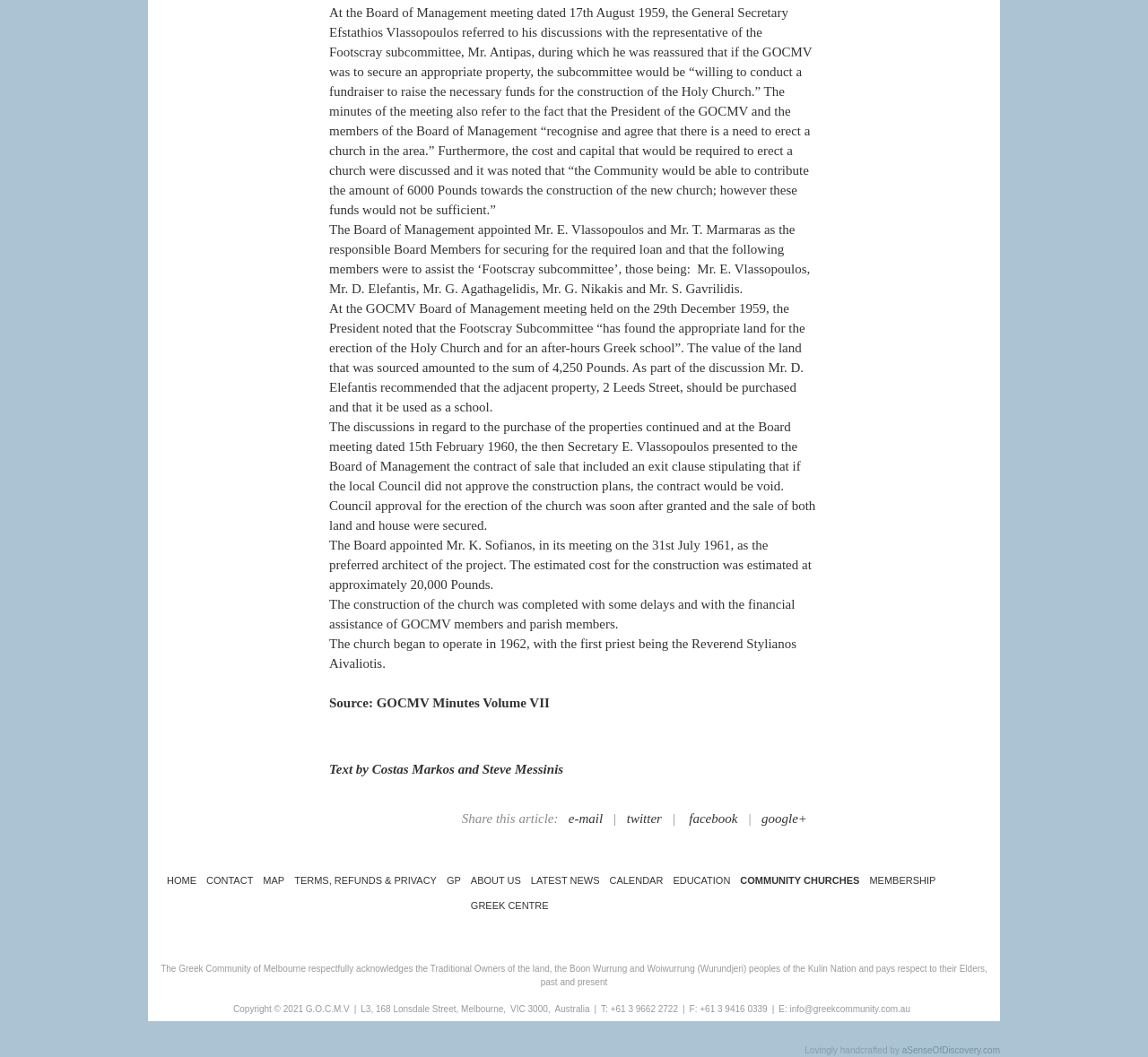Please analyze the image and give a detailed answer to the question:
What is the name of the church mentioned in the article?

The article mentions the construction of a church, and it is referred to as the 'Holy Church' in the text.